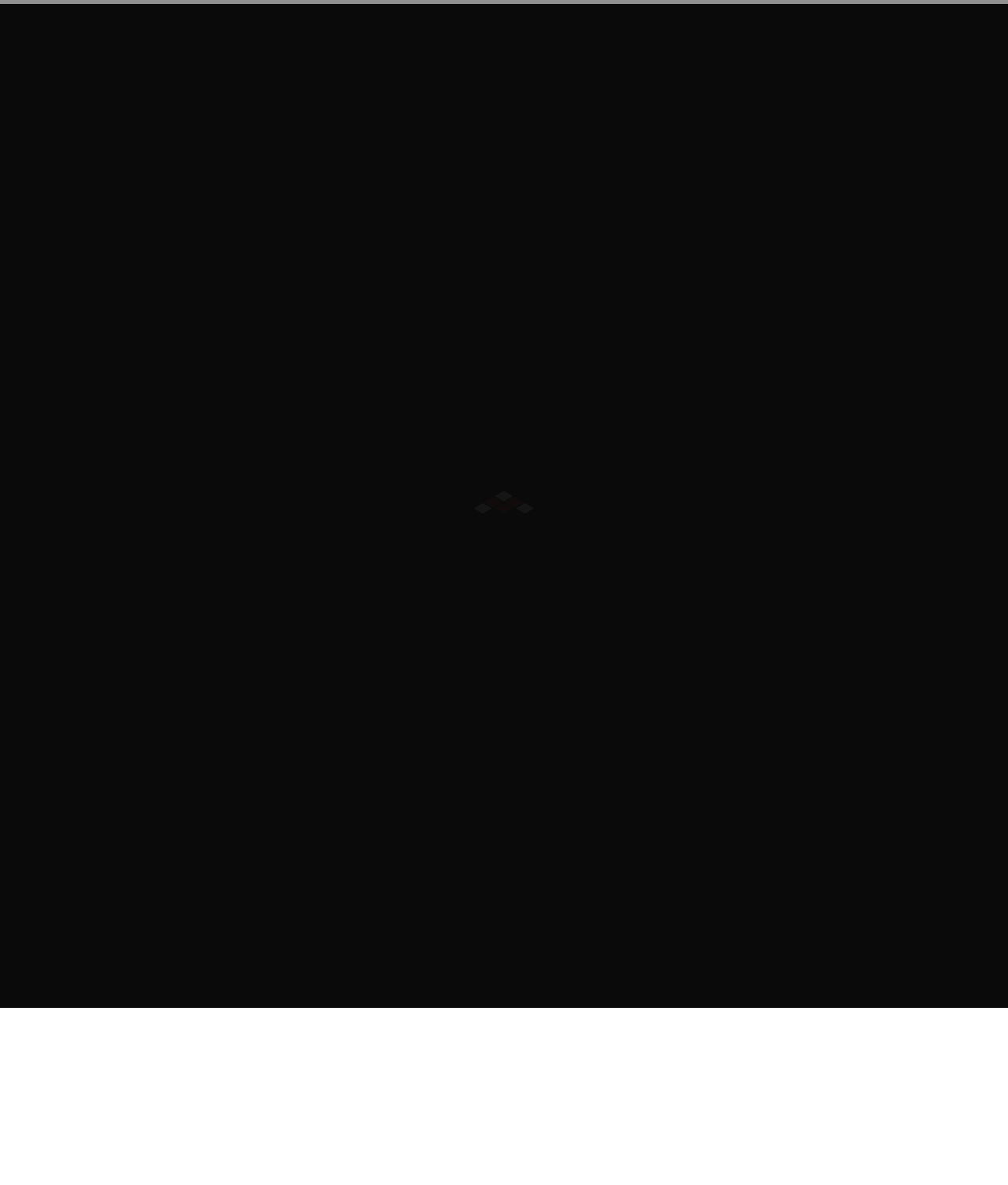Please determine the bounding box coordinates of the element to click on in order to accomplish the following task: "Visit the Facebook page". Ensure the coordinates are four float numbers ranging from 0 to 1, i.e., [left, top, right, bottom].

None